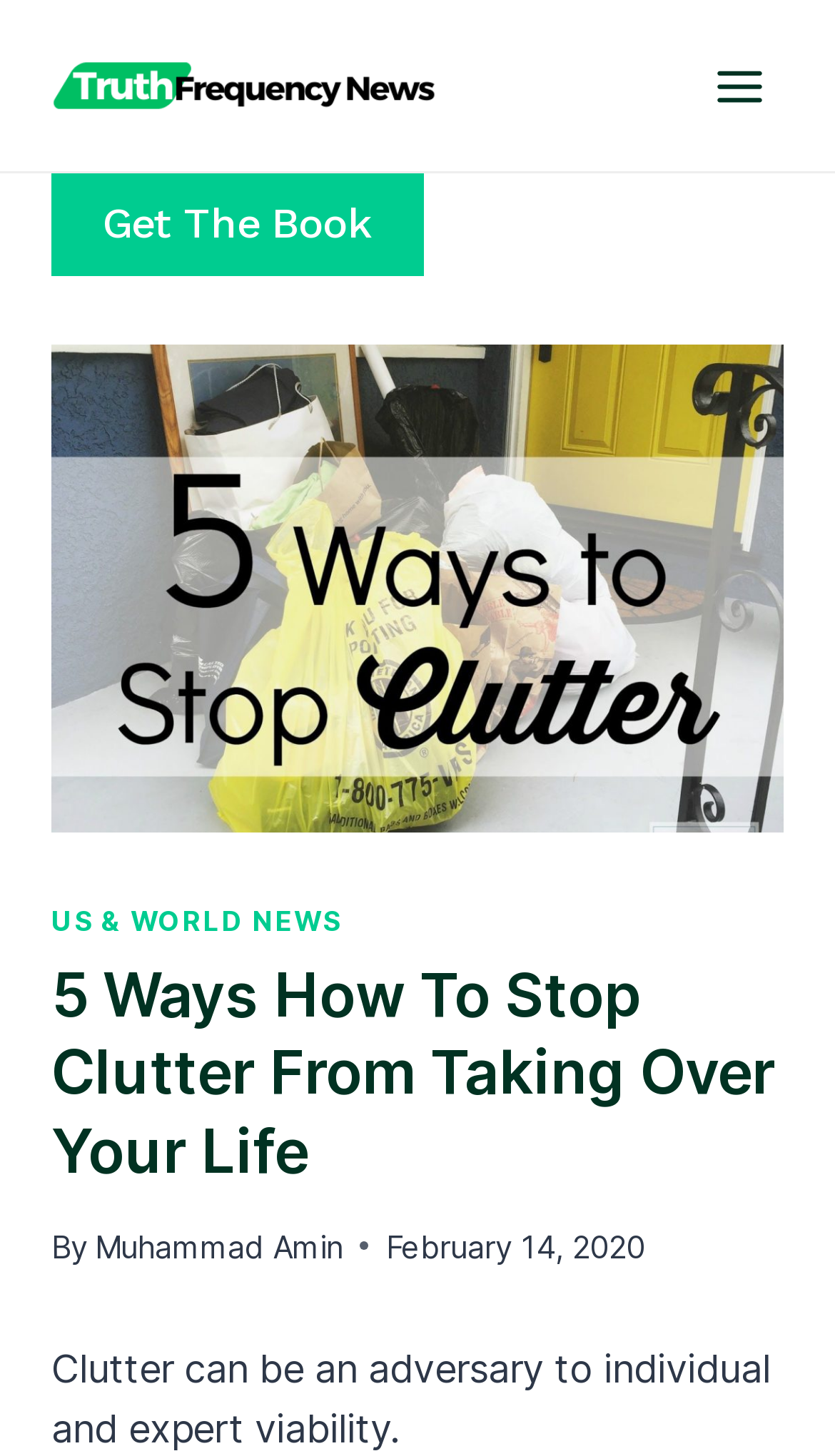Generate a detailed explanation of the webpage's features and information.

The webpage is an article titled "5 Ways How to Stop Clutter From Taking Over Your Life" on the Truth Frequency News website. At the top left of the page, there is a link to the website's homepage, accompanied by an image with the same name. Next to it, on the top right, is a button to open a menu.

Below the title, there is a large image that spans almost the entire width of the page, with a header section on top of it. The header section contains a link to "US & WORLD NEWS" and the article title "5 Ways How To Stop Clutter From Taking Over Your Life" in a heading element. The author's name, "Muhammad Amin", is mentioned below the title, along with the publication date "February 14, 2020".

On the top left, above the article title, there is a link to "Get The Book". The main content of the article starts below the image, with a paragraph of text that reads "Clutter can be an adversary to individual and expert viability."